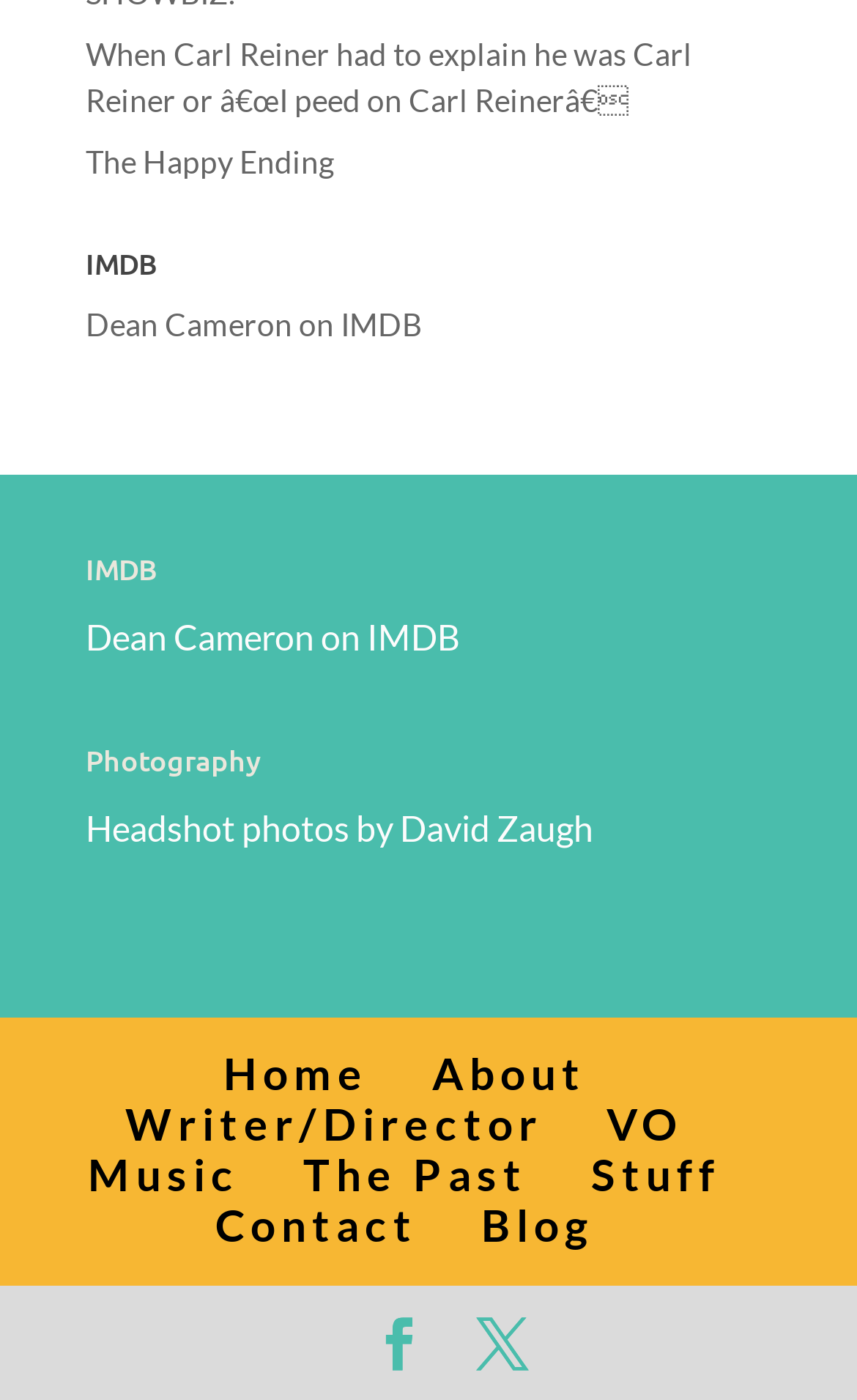What is the category of the link 'Headshot photos by David Zaugh'?
Look at the image and answer the question with a single word or phrase.

Photography